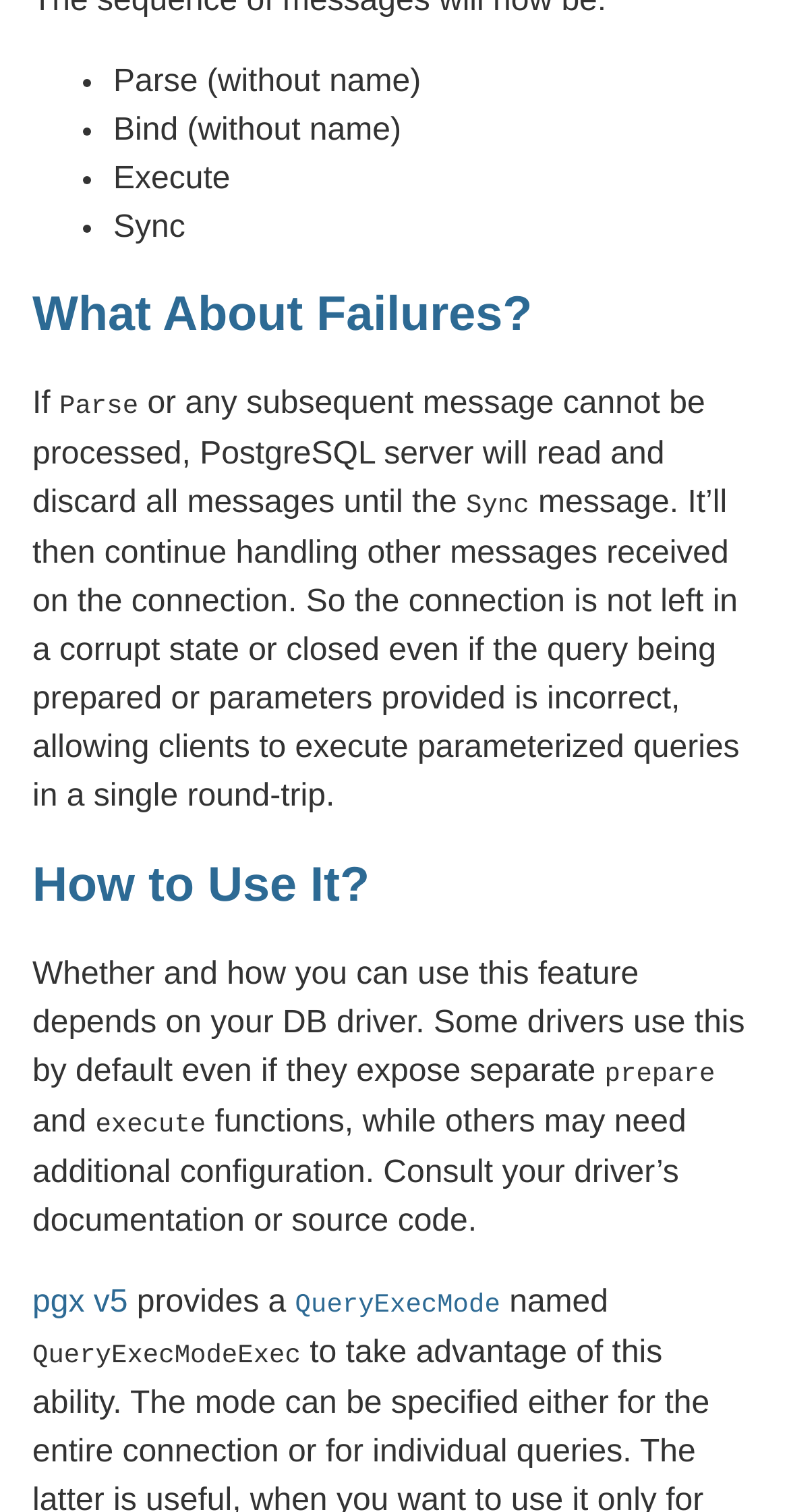By analyzing the image, answer the following question with a detailed response: What are the three options for query execution?

From the list markers and static text elements at the top of the webpage, we can see that there are three options for query execution: Parse, Bind, and Execute. These options are listed in a bullet point format, indicating that they are separate choices for how to execute a query.